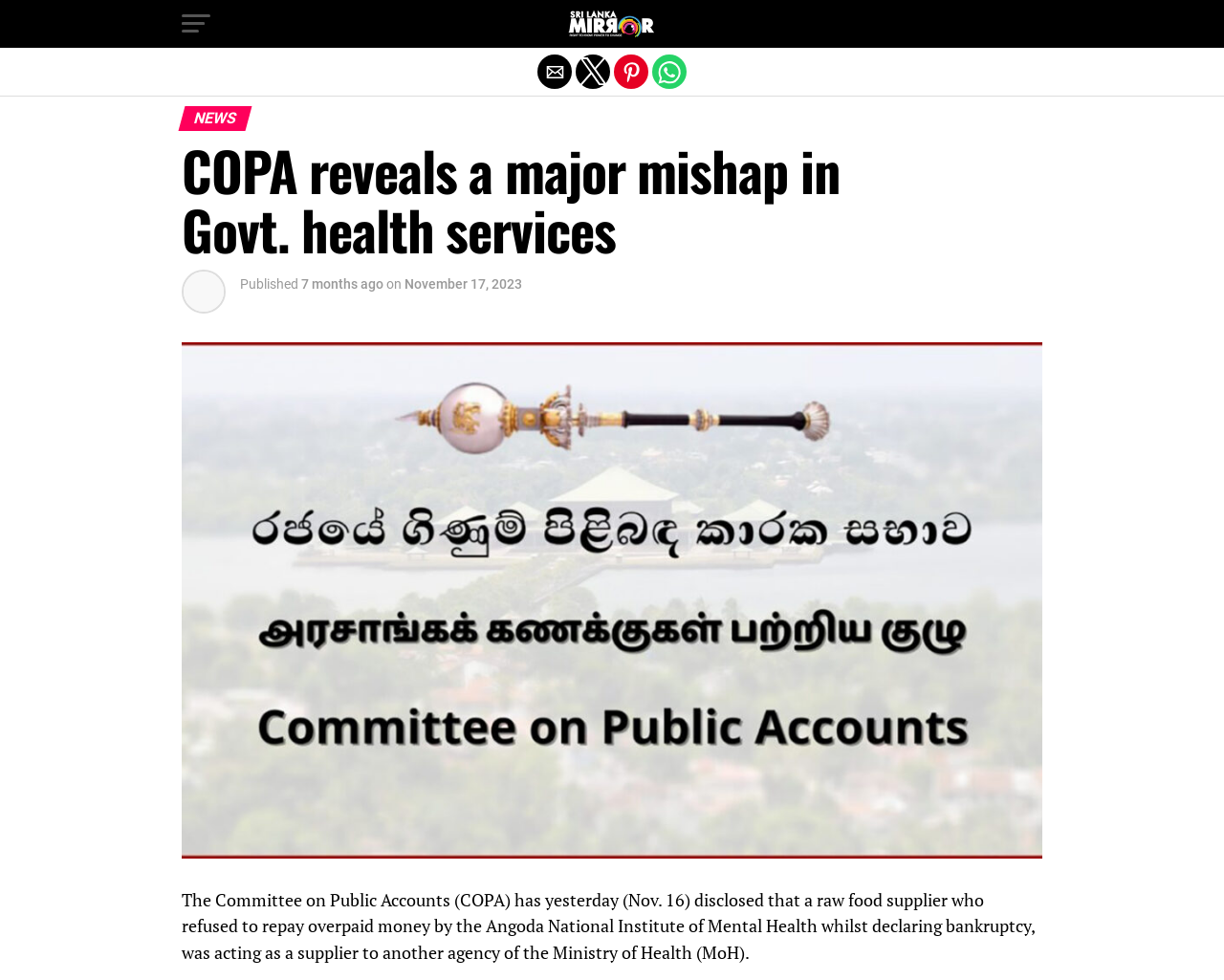Describe the webpage meticulously, covering all significant aspects.

The webpage appears to be a news article from Sri Lanka Mirror, with the title "COPA reveals a major mishap in Govt. health services". At the top, there is a button and a link to the website's title, accompanied by an image. Below this, there are four social media sharing buttons aligned horizontally.

The main content of the webpage is divided into two sections. The top section has a header with the category "NEWS" and the article title. Below the title, there is an image, followed by the publication date and time, which is 7 months ago, on November 17, 2023.

The bottom section contains the main article text, which describes a situation where a raw food supplier refused to repay overpaid money to the Angoda National Institute of Mental Health. This section takes up most of the webpage's content area.

At the very top of the webpage, there is a link to exit the mobile version of the website.